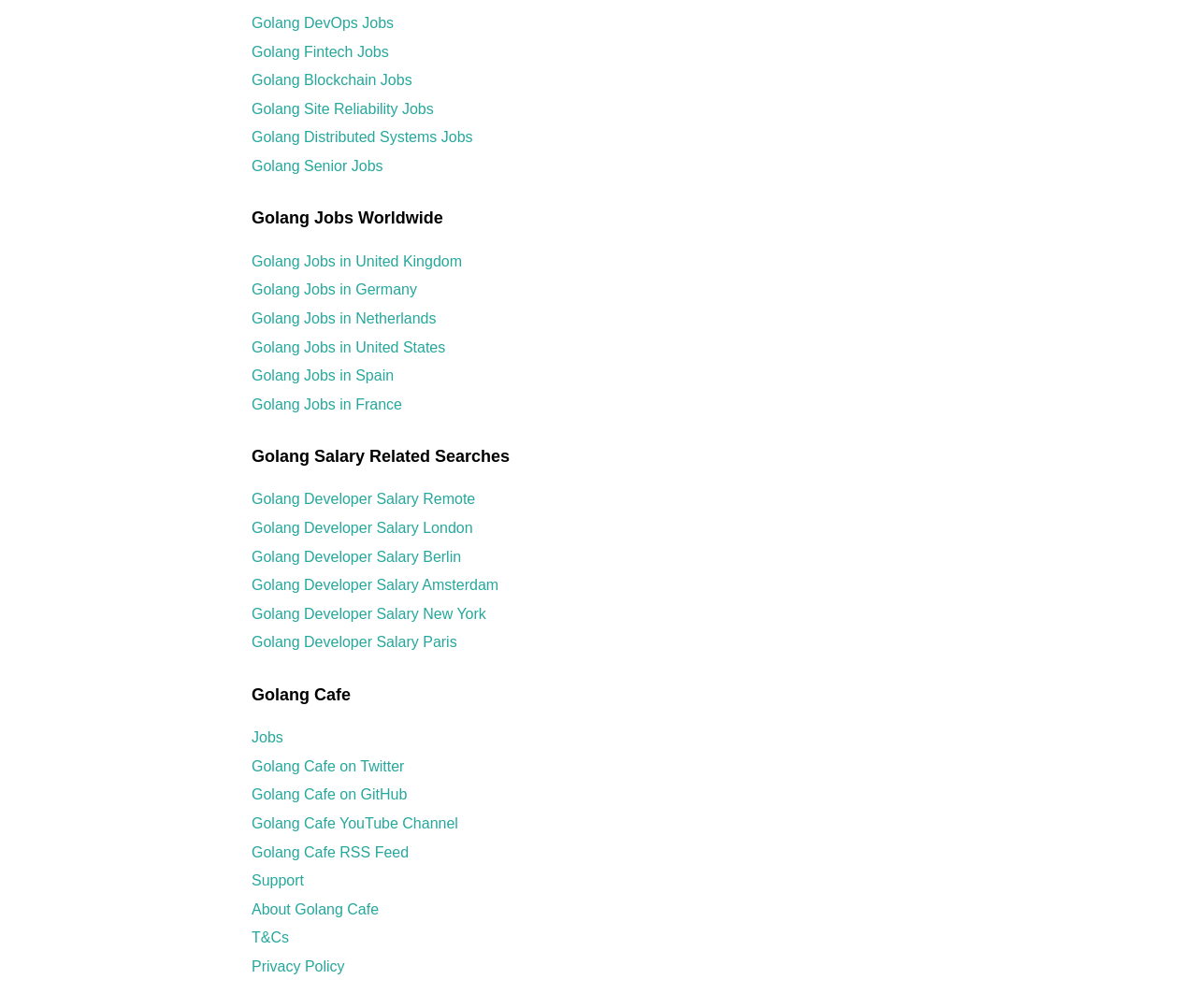Please find and report the bounding box coordinates of the element to click in order to perform the following action: "Check Golang Developer Salary Remote". The coordinates should be expressed as four float numbers between 0 and 1, in the format [left, top, right, bottom].

[0.21, 0.487, 0.397, 0.503]